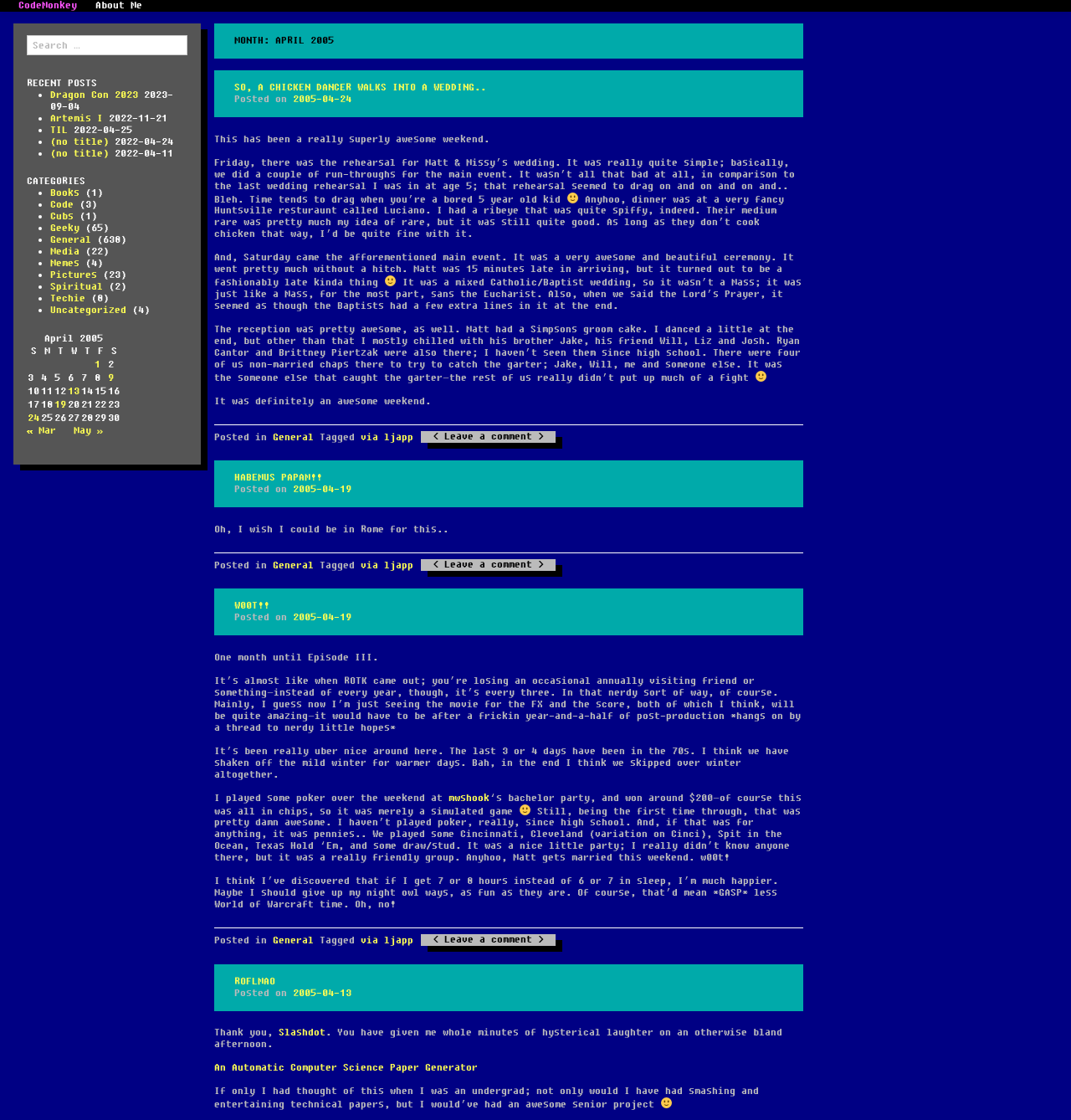Locate the bounding box coordinates of the element that should be clicked to fulfill the instruction: "View recent posts".

[0.025, 0.069, 0.175, 0.08]